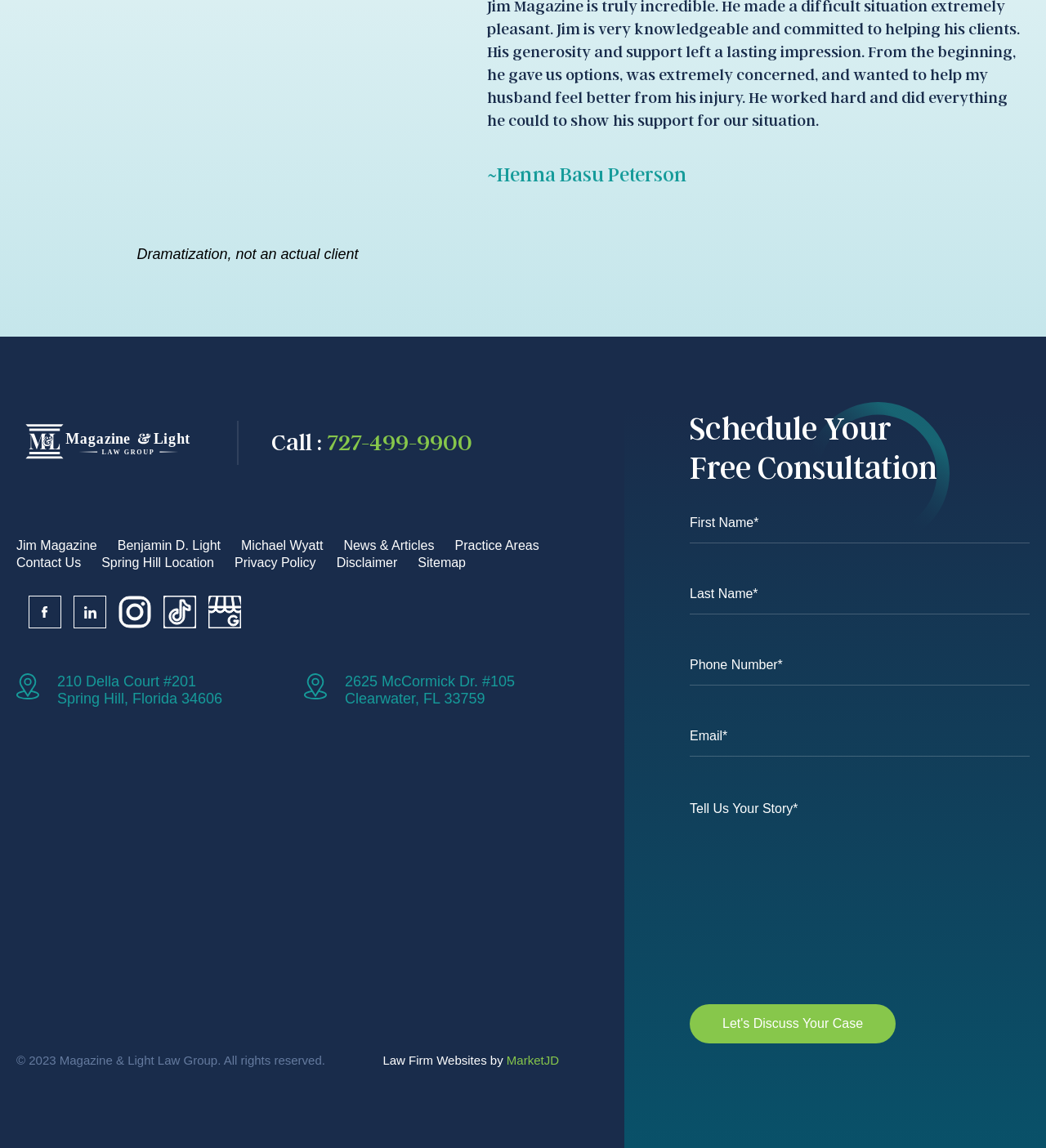Provide the bounding box for the UI element matching this description: "value="Let's Discuss Your Case"".

[0.659, 0.875, 0.856, 0.909]